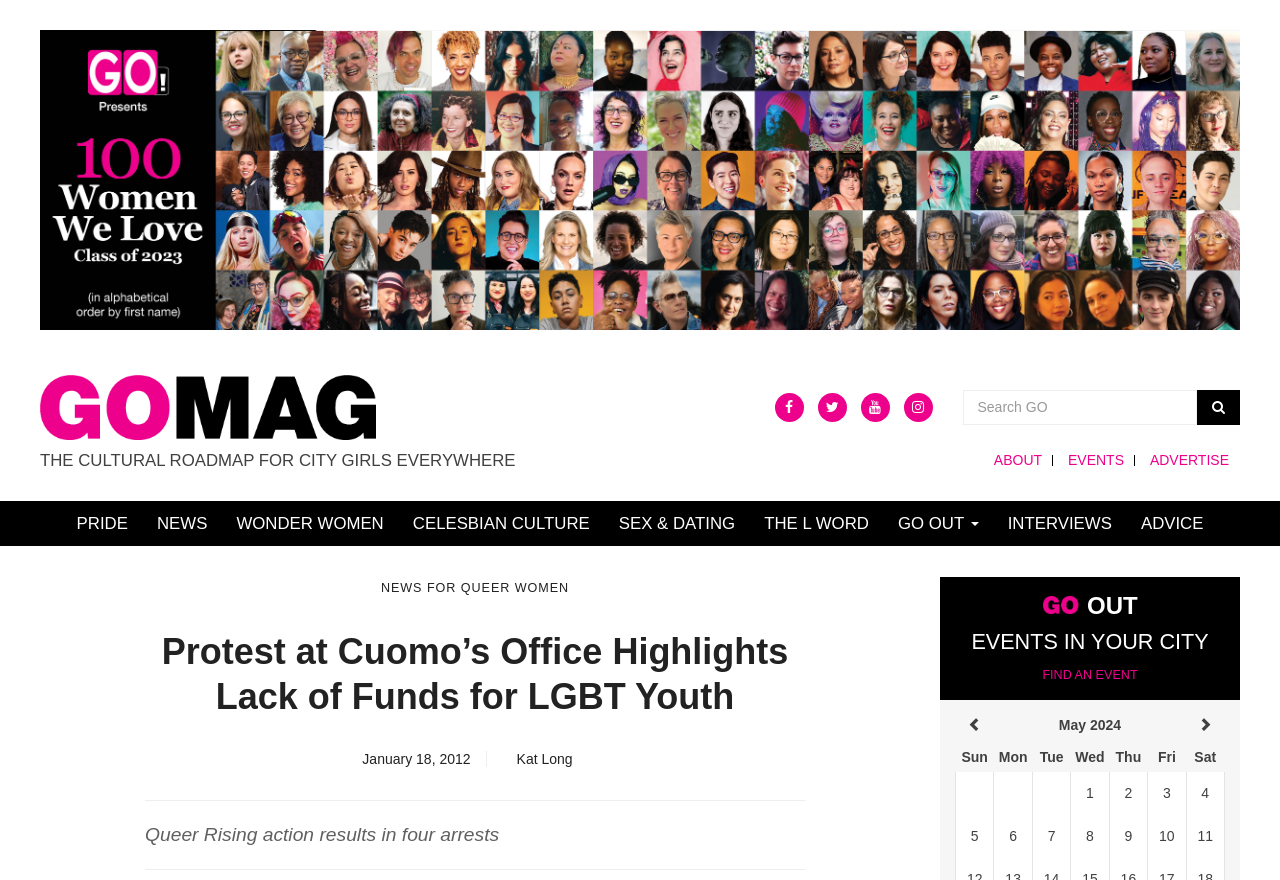Determine the bounding box coordinates of the region to click in order to accomplish the following instruction: "Learn about the protest at Cuomo’s office". Provide the coordinates as four float numbers between 0 and 1, specifically [left, top, right, bottom].

[0.113, 0.714, 0.629, 0.816]